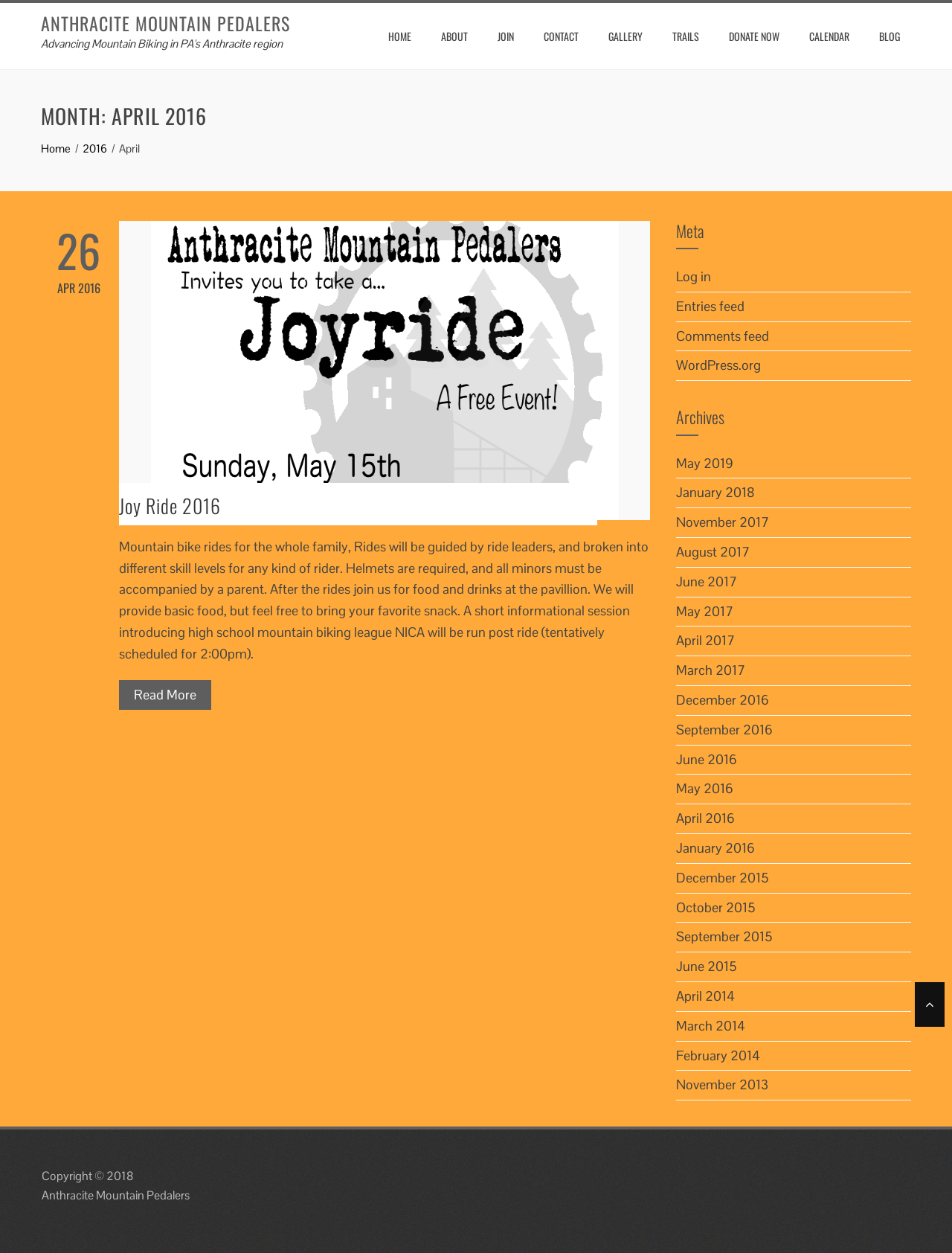Can you specify the bounding box coordinates for the region that should be clicked to fulfill this instruction: "View the 'GALLERY'".

[0.627, 0.018, 0.687, 0.04]